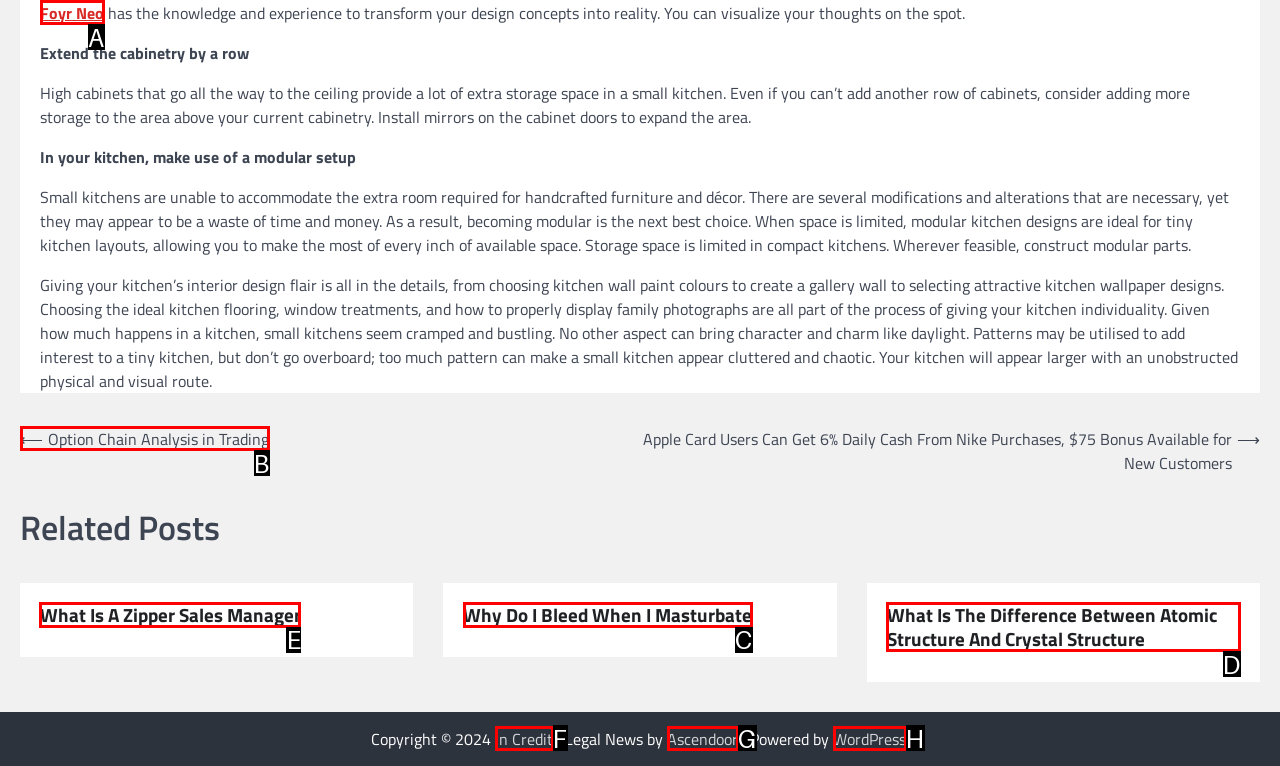For the task: Explore 'What Is A Zipper Sales Manager', tell me the letter of the option you should click. Answer with the letter alone.

E